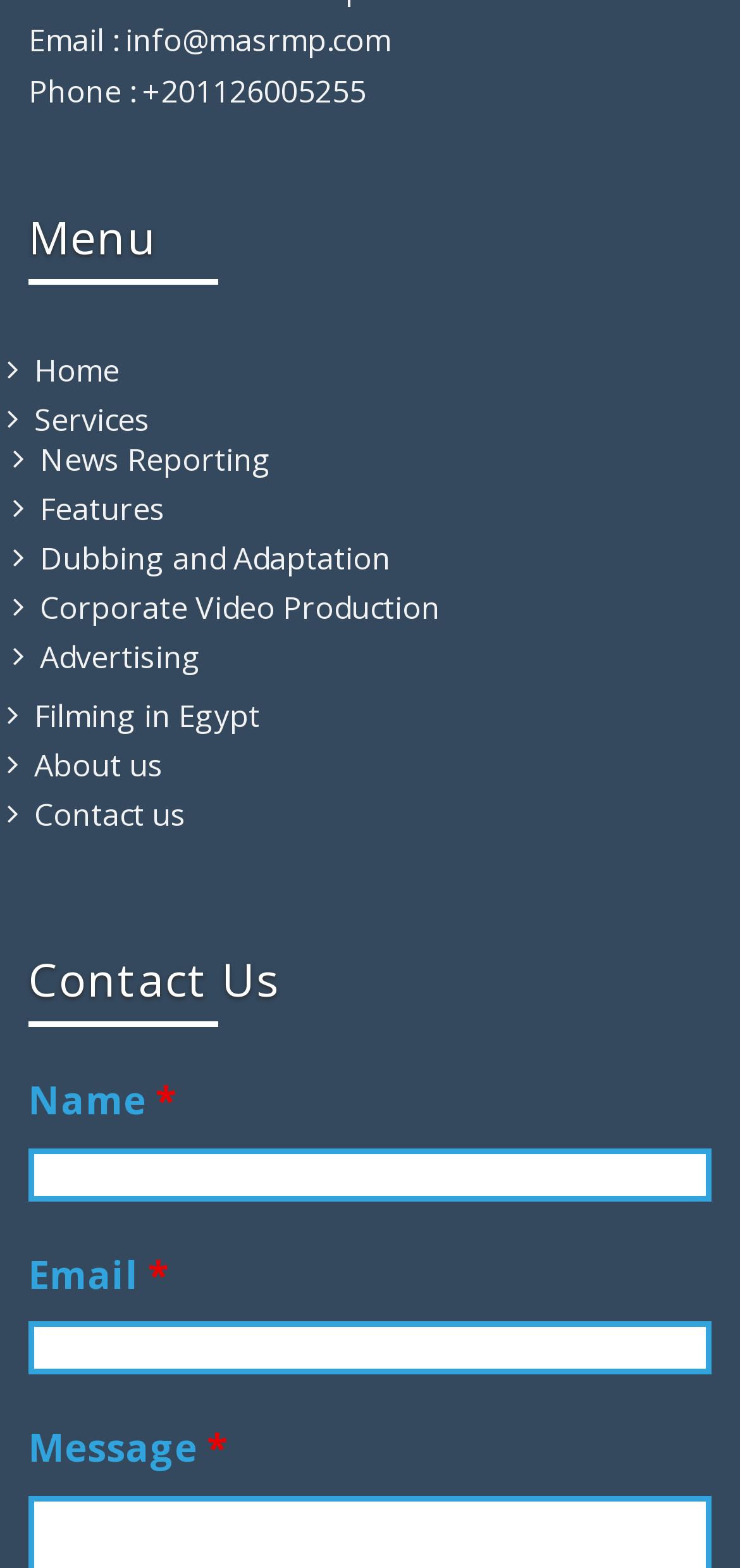Please identify the bounding box coordinates of the clickable region that I should interact with to perform the following instruction: "Fill in the name field". The coordinates should be expressed as four float numbers between 0 and 1, i.e., [left, top, right, bottom].

[0.038, 0.732, 0.962, 0.766]